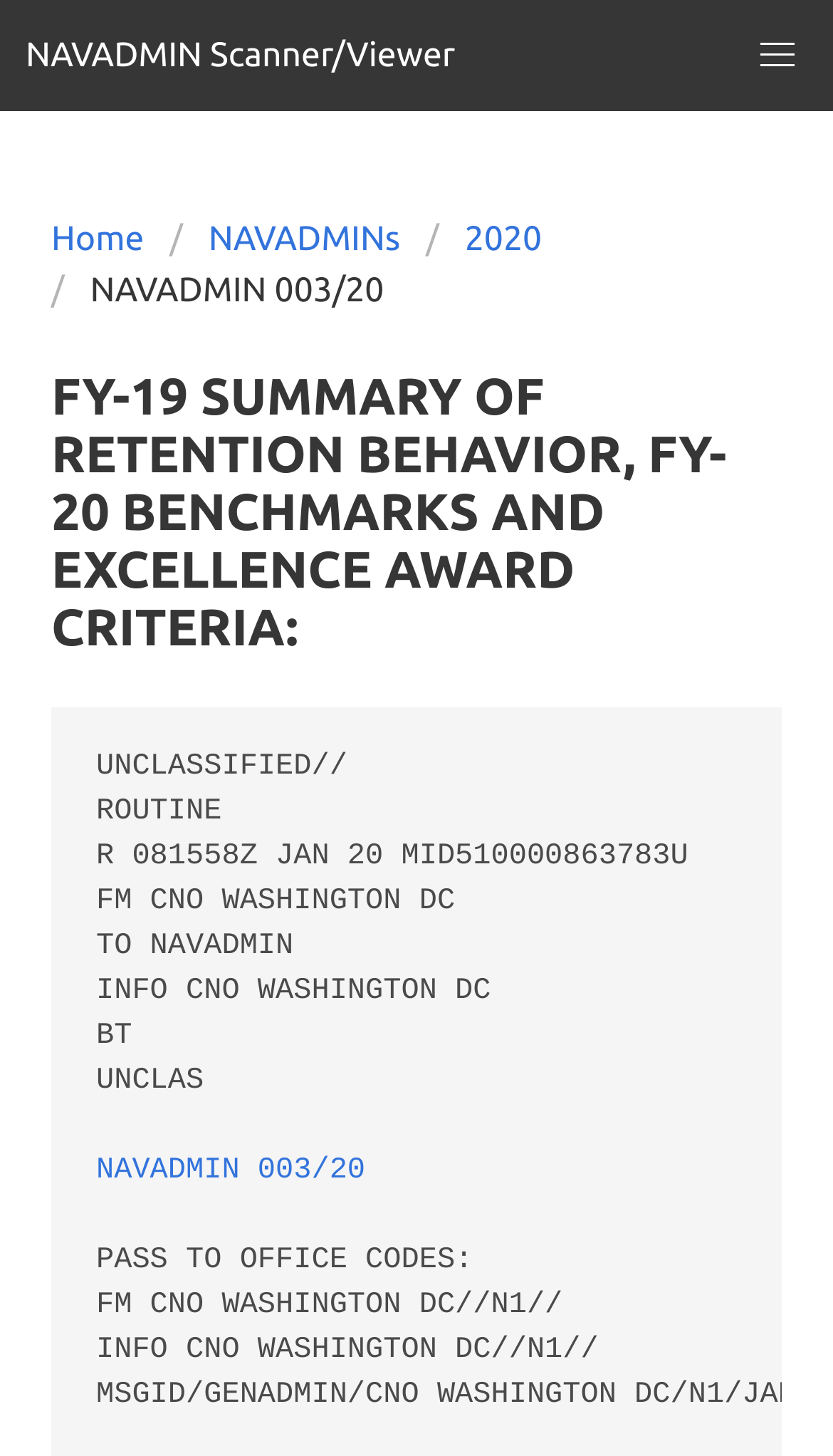Provide a one-word or one-phrase answer to the question:
What is the date of the NAVADMIN document?

081558Z JAN 20